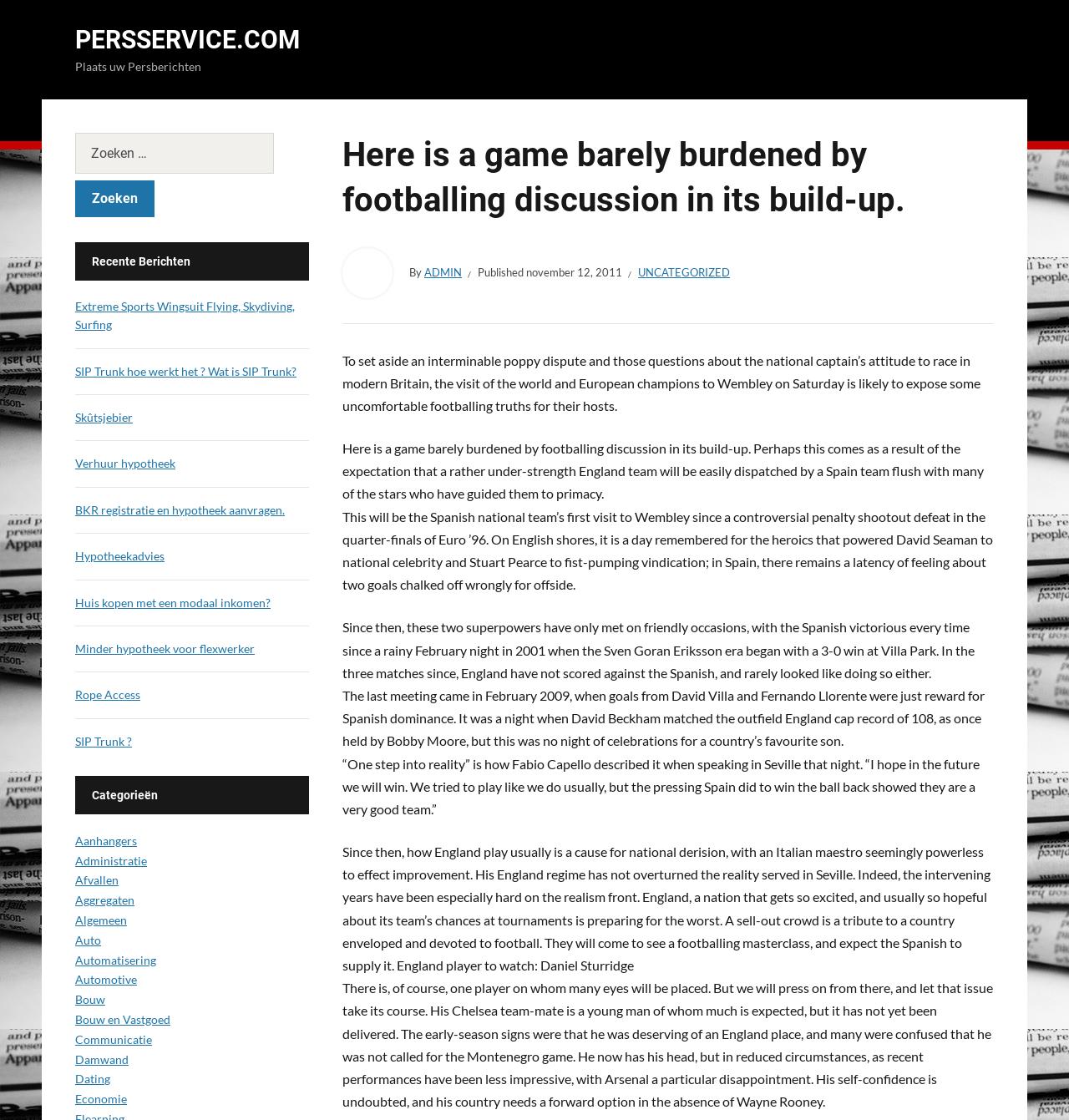Determine the coordinates of the bounding box for the clickable area needed to execute this instruction: "Click on the link to read more about Hypotheekadvies".

[0.07, 0.49, 0.154, 0.503]